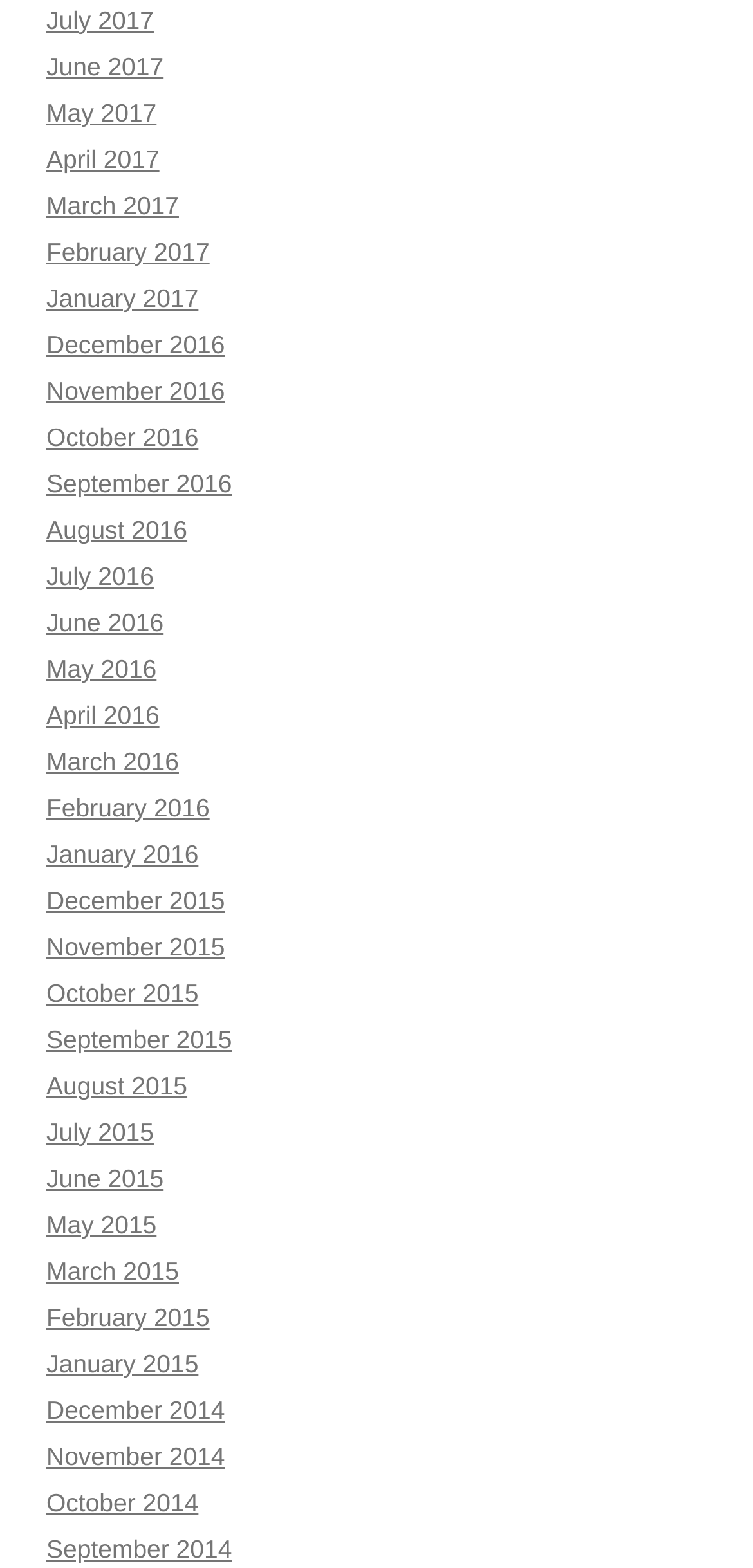Determine the bounding box coordinates of the clickable region to execute the instruction: "Check out January 2015 posts". The coordinates should be four float numbers between 0 and 1, denoted as [left, top, right, bottom].

[0.062, 0.86, 0.264, 0.879]